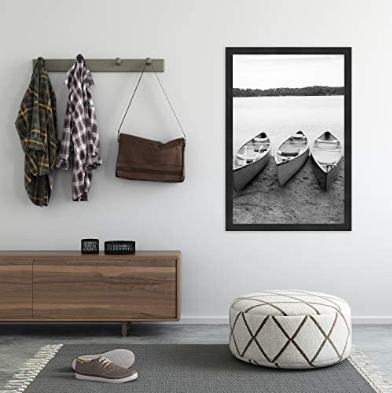Give a thorough caption of the image, focusing on all visible elements.

The image showcases a stylish interior scene centered around an MCS Museum Poster Frame, which elegantly displays a black and white photograph of three canoes resting on a tranquil shore. The frame itself, characterized by its sleek design, enhances the overall aesthetic of the room by adding a touch of sophistication.

To the left, there is a clothing rack holding a plaid flannel shirt and a dark-colored jacket, creating a cozy and lived-in feel. A stylish brown bag hangs from the rack, while below, a contemporary piece of furniture with a wood finish provides additional storage. This piece features decorative elements, including a few neatly arranged items that complement the space.

In front of the furniture, a round pouf with a geometric design offers a comfortable seating option, while a textured rug adds warmth to the floor. The overall composition of the room blends practical functionality with artistic flair, making it an inviting sanctuary. This setting beautifully demonstrates how the MCS Museum Poster Frame serves not only as a display for artwork but also as an integral part of home décor.